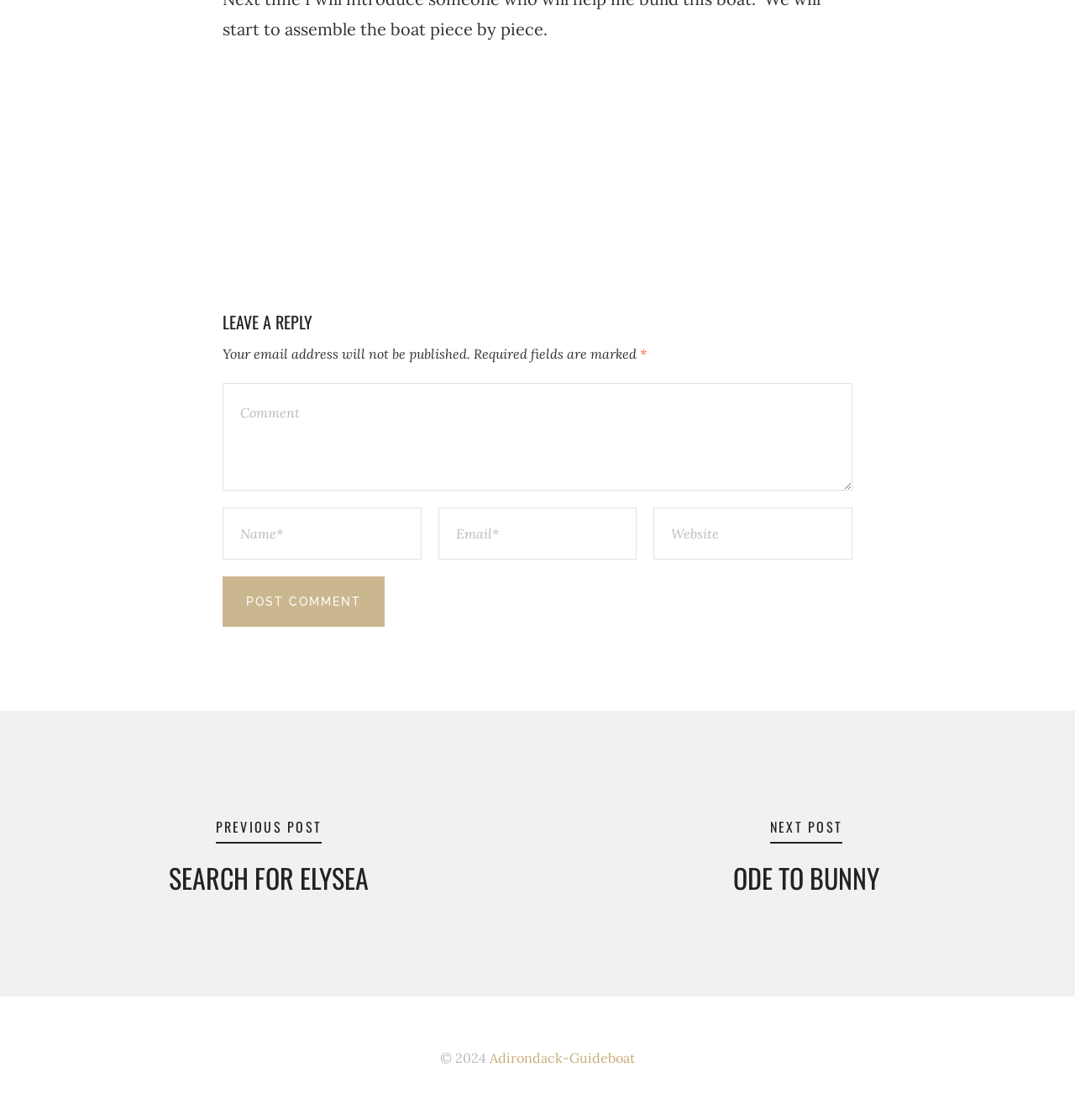Locate the coordinates of the bounding box for the clickable region that fulfills this instruction: "enter your name".

[0.207, 0.453, 0.392, 0.5]